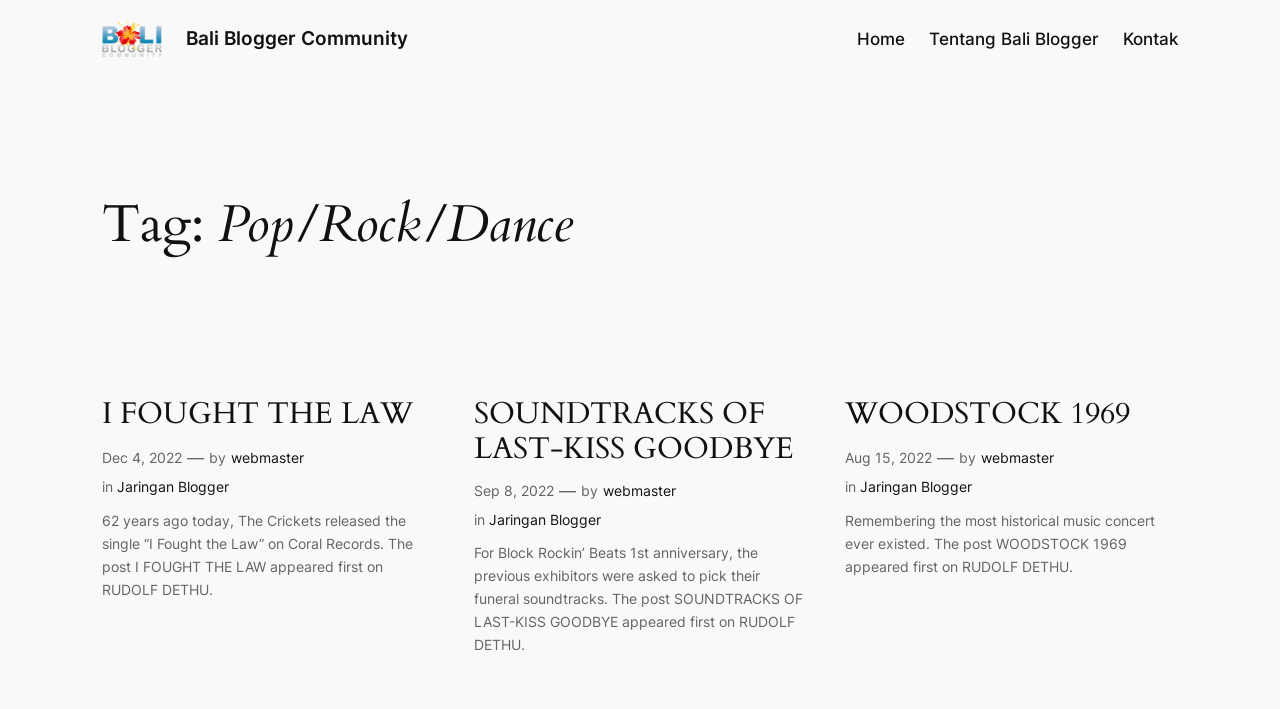Specify the bounding box coordinates for the region that must be clicked to perform the given instruction: "View the article 'SOUNDTRACKS OF LAST-KISS GOODBYE'".

[0.37, 0.56, 0.63, 0.66]